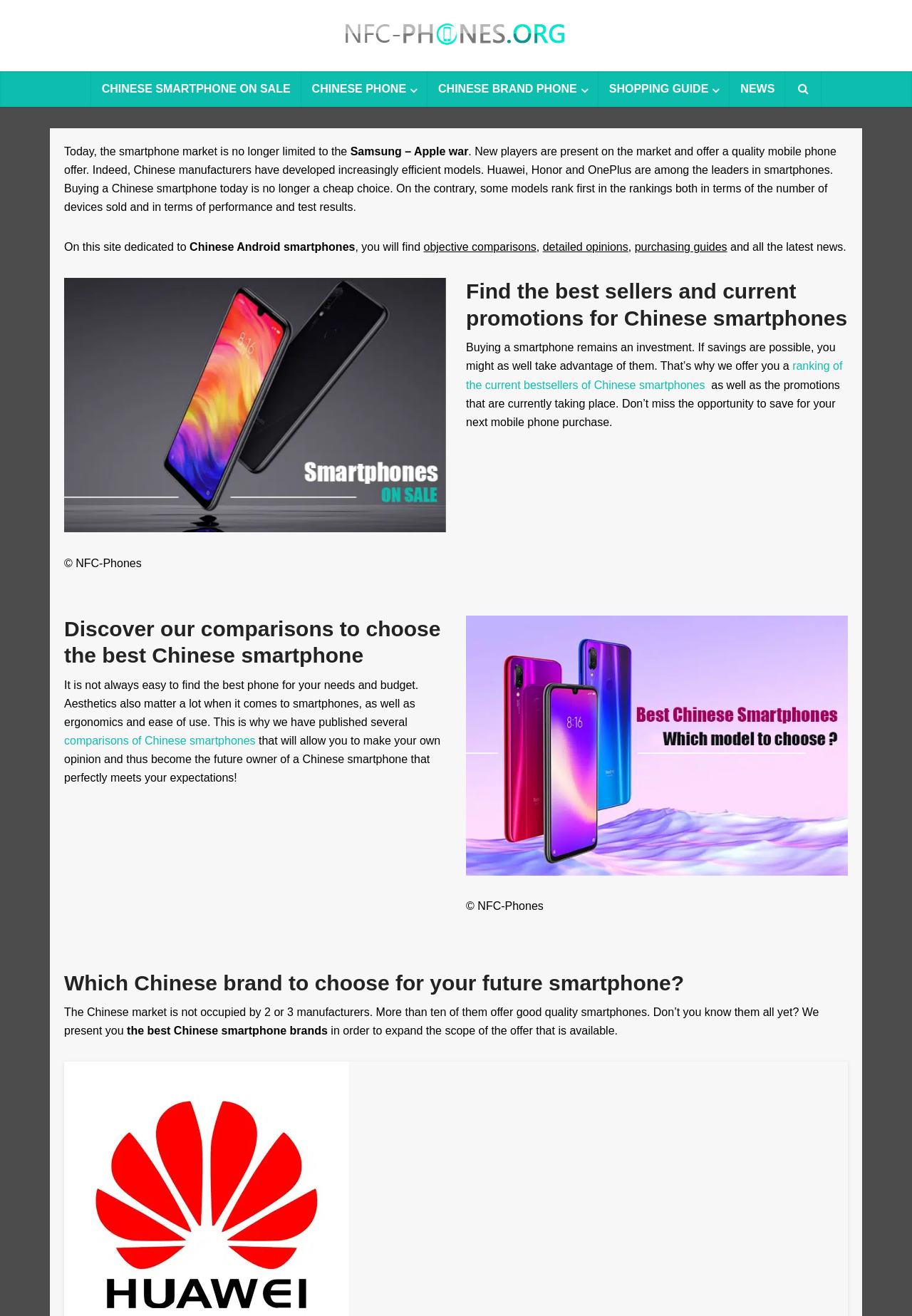Provide a brief response to the question below using a single word or phrase: 
What is the main topic of this website?

Chinese smartphones